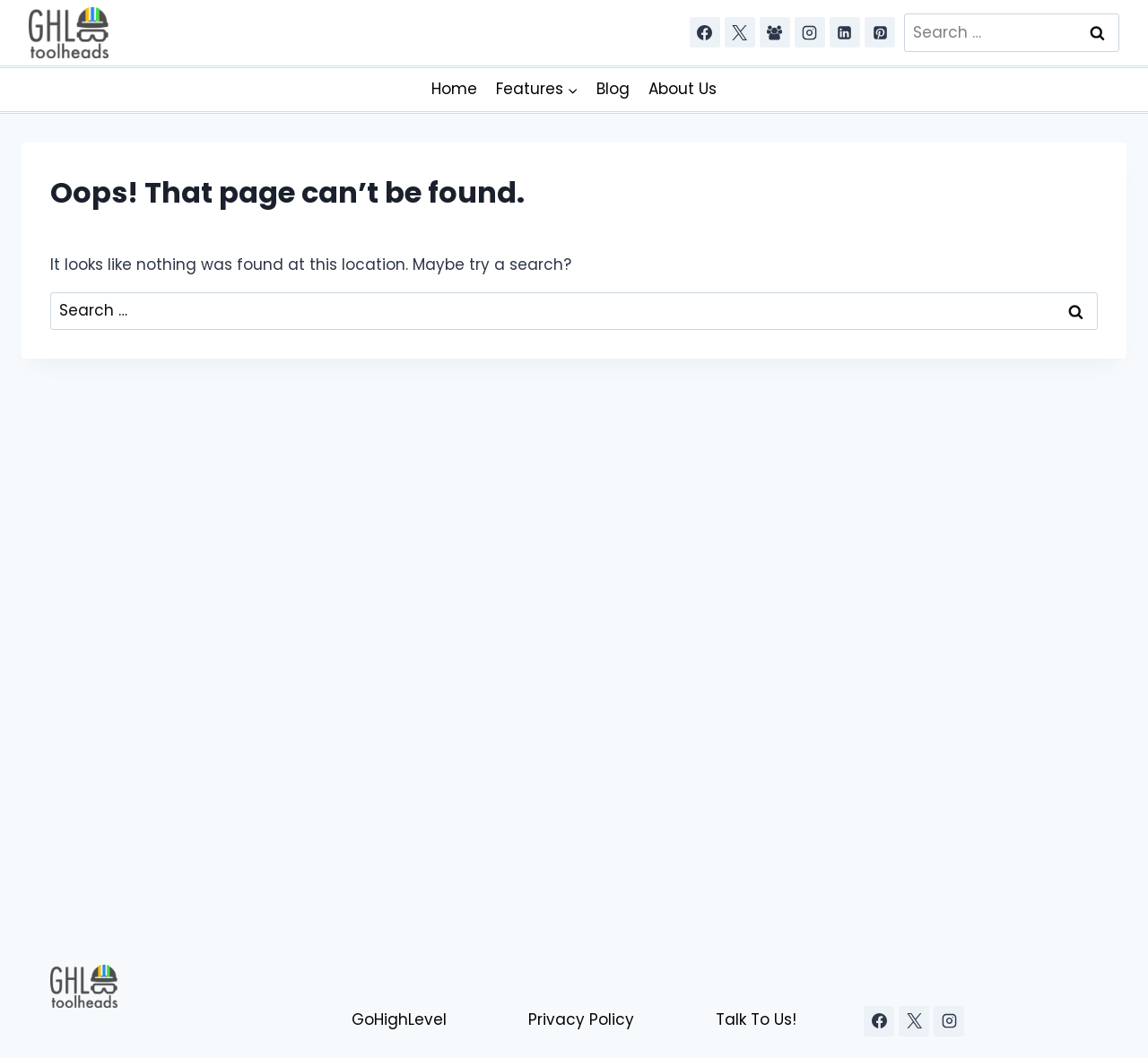Given the description of a UI element: "Linkedin", identify the bounding box coordinates of the matching element in the webpage screenshot.

[0.723, 0.016, 0.749, 0.045]